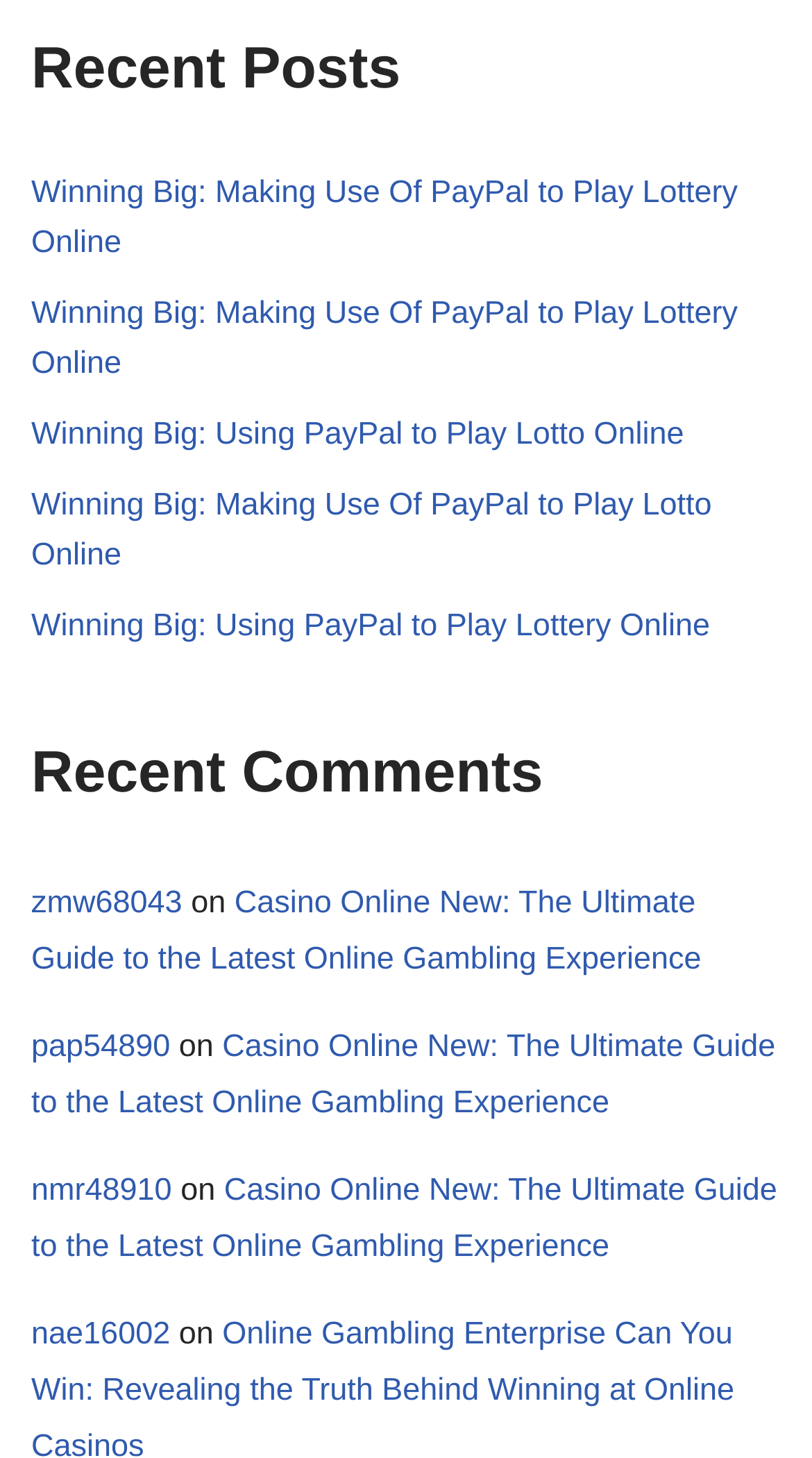Locate the bounding box coordinates of the area that needs to be clicked to fulfill the following instruction: "Click on the link to read about winning big using PayPal to play lottery online". The coordinates should be in the format of four float numbers between 0 and 1, namely [left, top, right, bottom].

[0.038, 0.12, 0.909, 0.179]